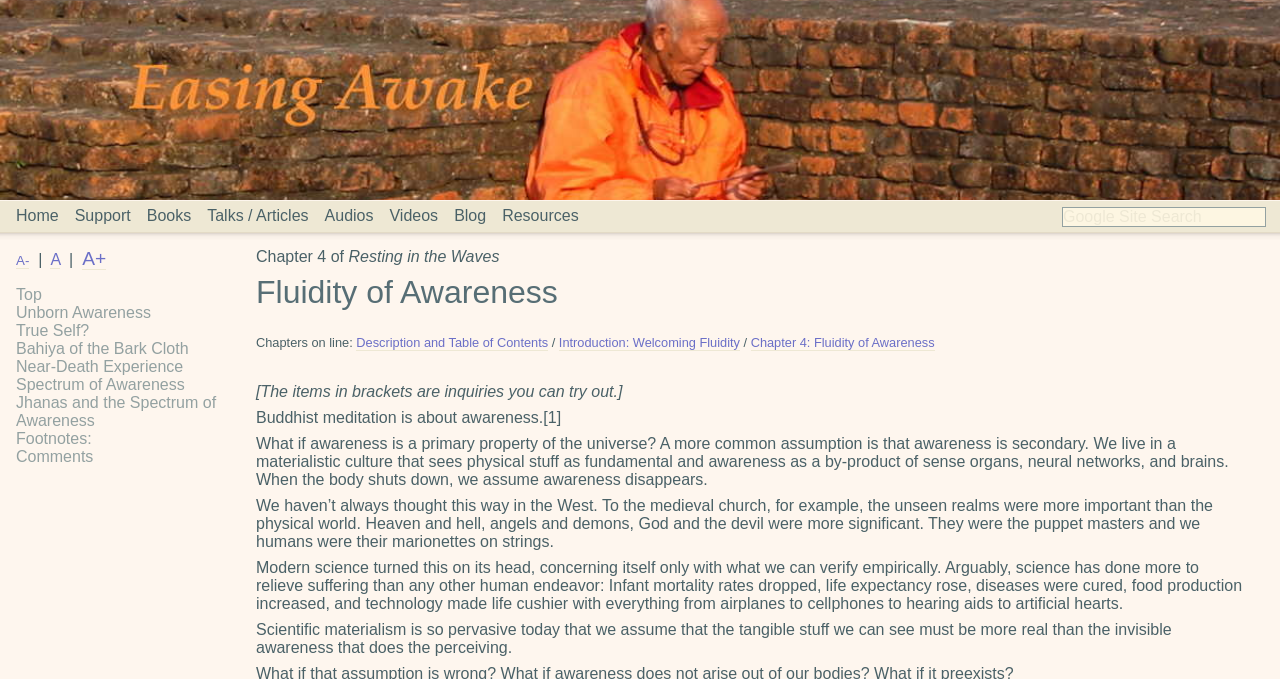What is the title of the current chapter?
Based on the image, answer the question with as much detail as possible.

The title of the current chapter is 'Fluidity of Awareness', as indicated by the heading 'Fluidity of Awareness' and the link 'Chapter 4: Fluidity of Awareness'.